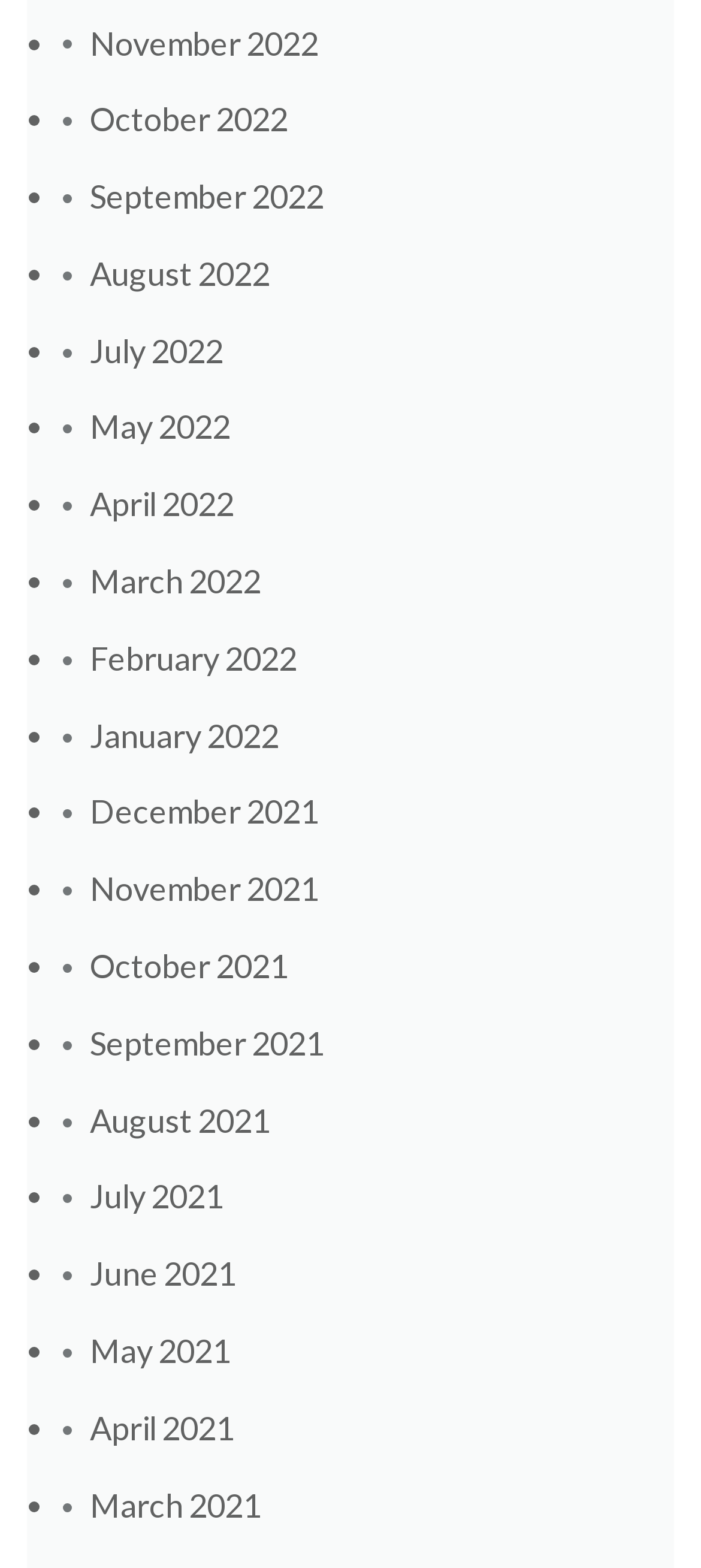Examine the image and give a thorough answer to the following question:
What is the format of the month listings?

I examined the links on the webpage and found that each month is listed in the format 'Month Year', such as 'November 2022' or 'March 2021'.